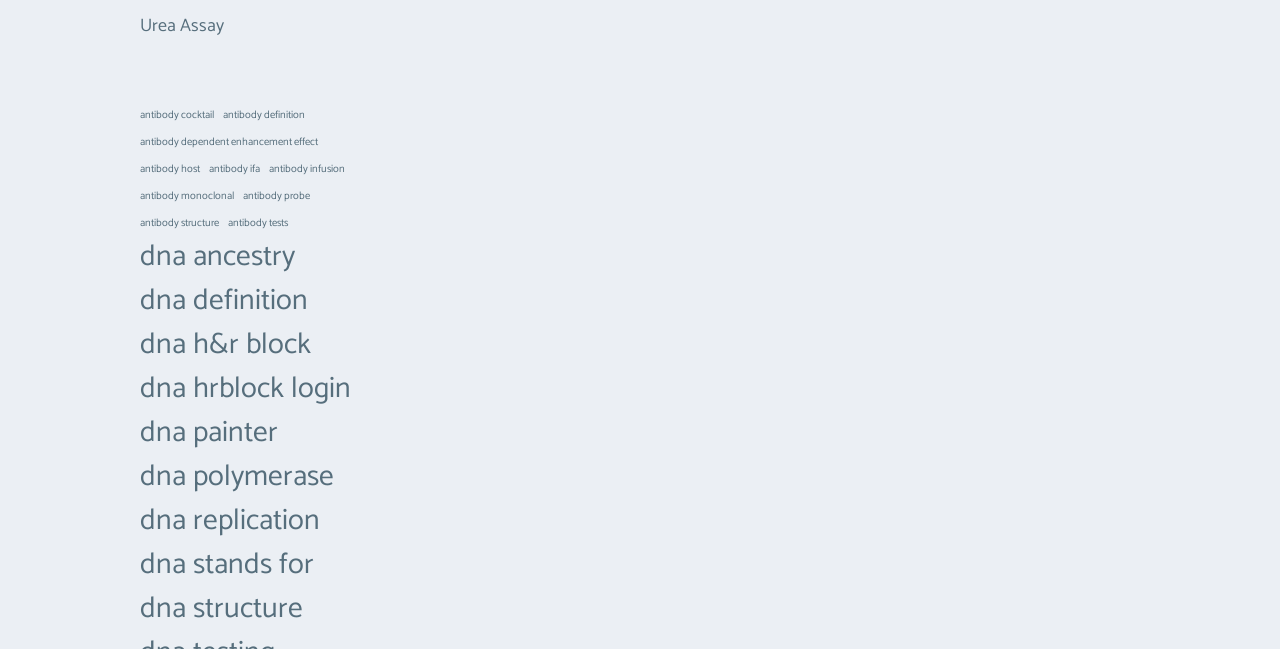Determine the bounding box coordinates of the clickable area required to perform the following instruction: "Learn about antibody cocktail". The coordinates should be represented as four float numbers between 0 and 1: [left, top, right, bottom].

[0.109, 0.165, 0.167, 0.19]